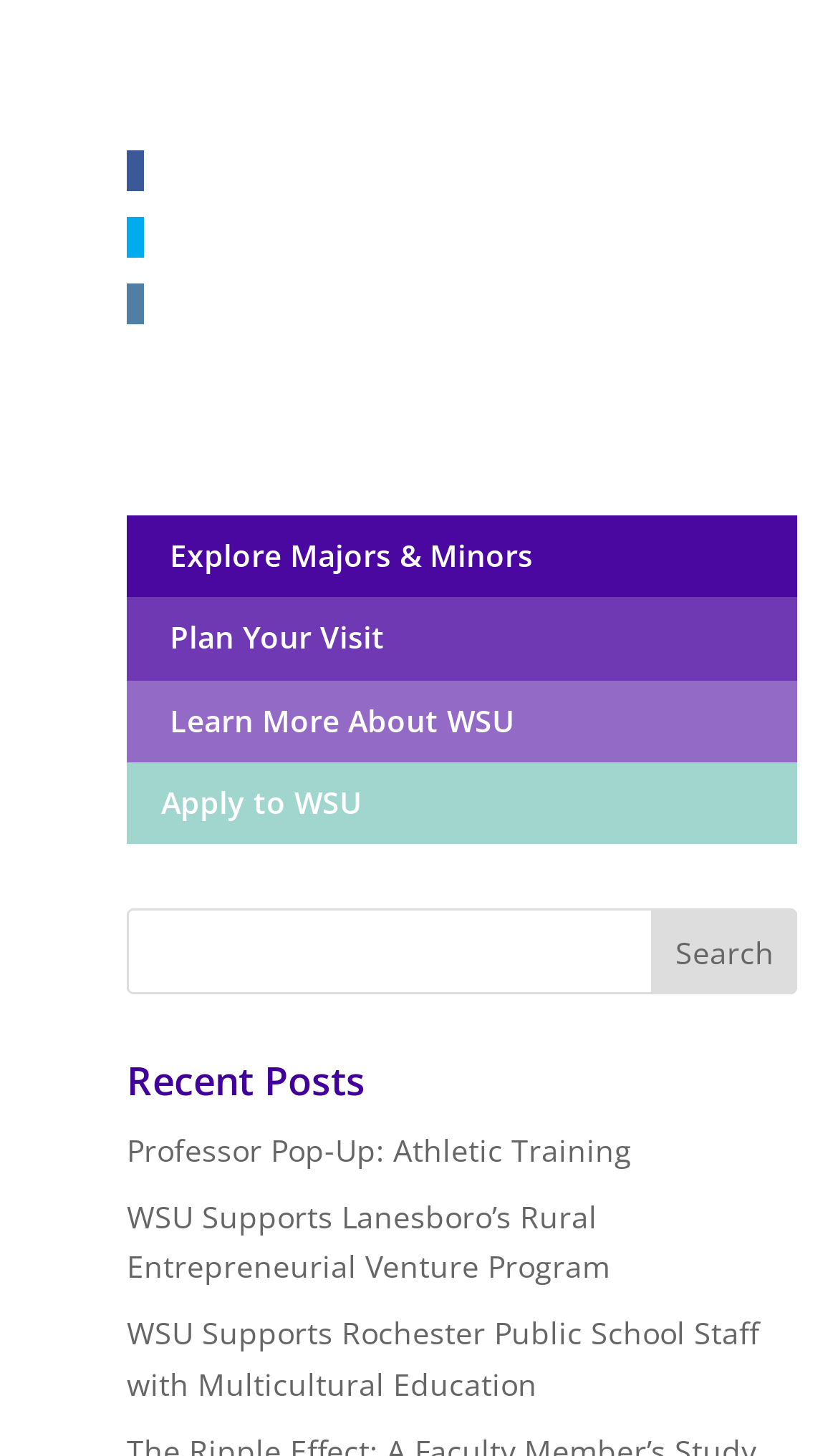Given the element description: "value="Search"", predict the bounding box coordinates of this UI element. The coordinates must be four float numbers between 0 and 1, given as [left, top, right, bottom].

[0.778, 0.624, 0.951, 0.683]